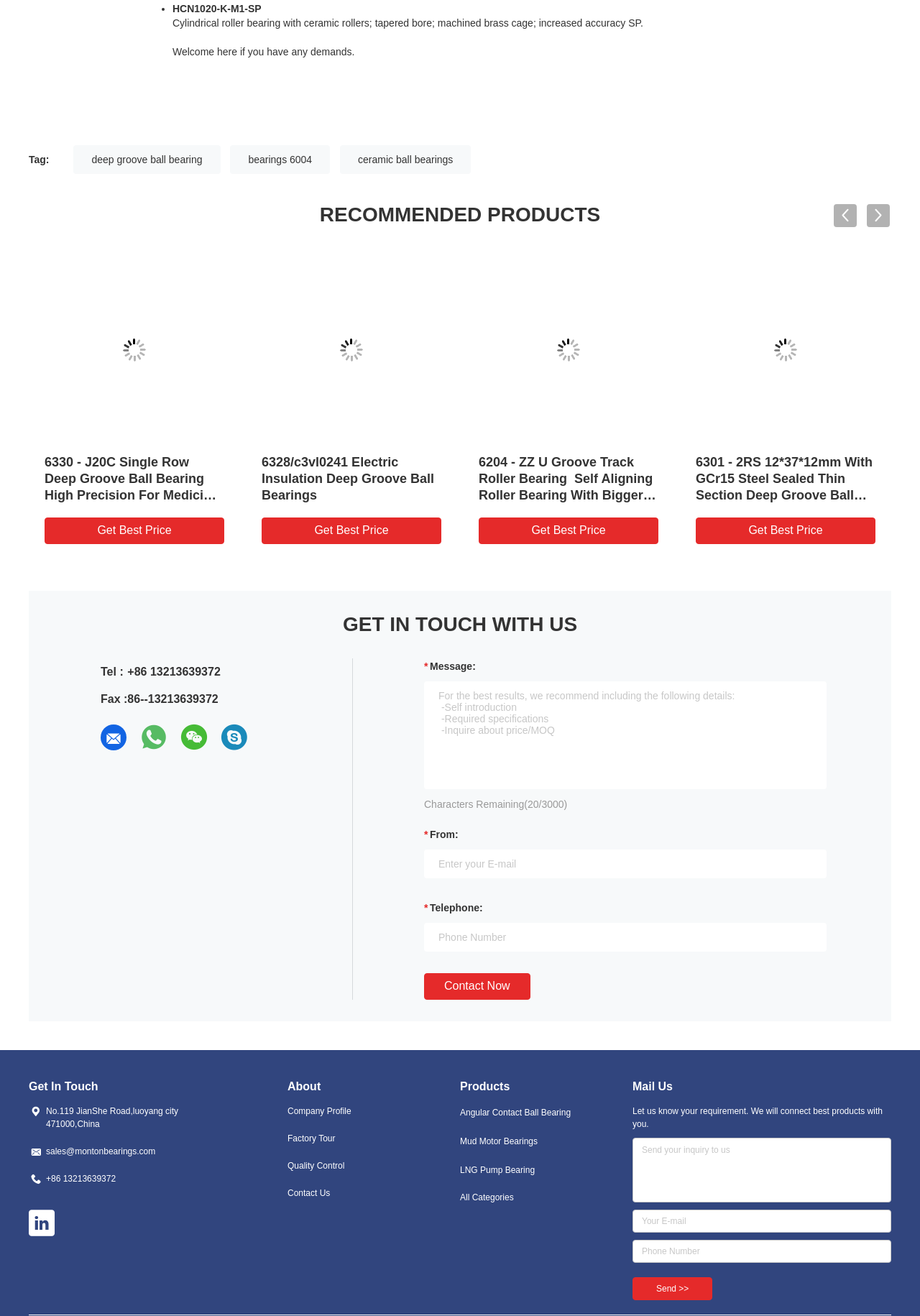Pinpoint the bounding box coordinates of the clickable area needed to execute the instruction: "Click the 'Get Best Price' button". The coordinates should be specified as four float numbers between 0 and 1, i.e., [left, top, right, bottom].

[0.048, 0.393, 0.244, 0.413]